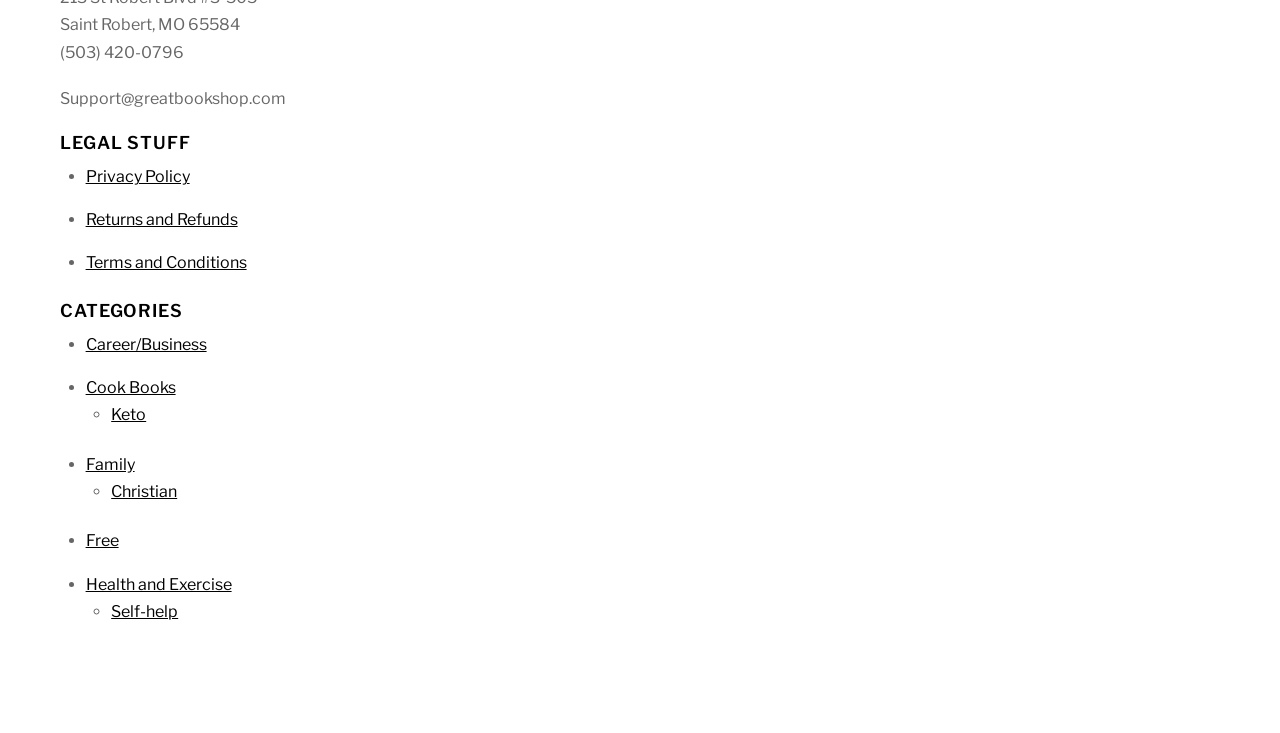What is the address of the bookshop?
Look at the image and answer the question using a single word or phrase.

Saint Robert, MO 65584